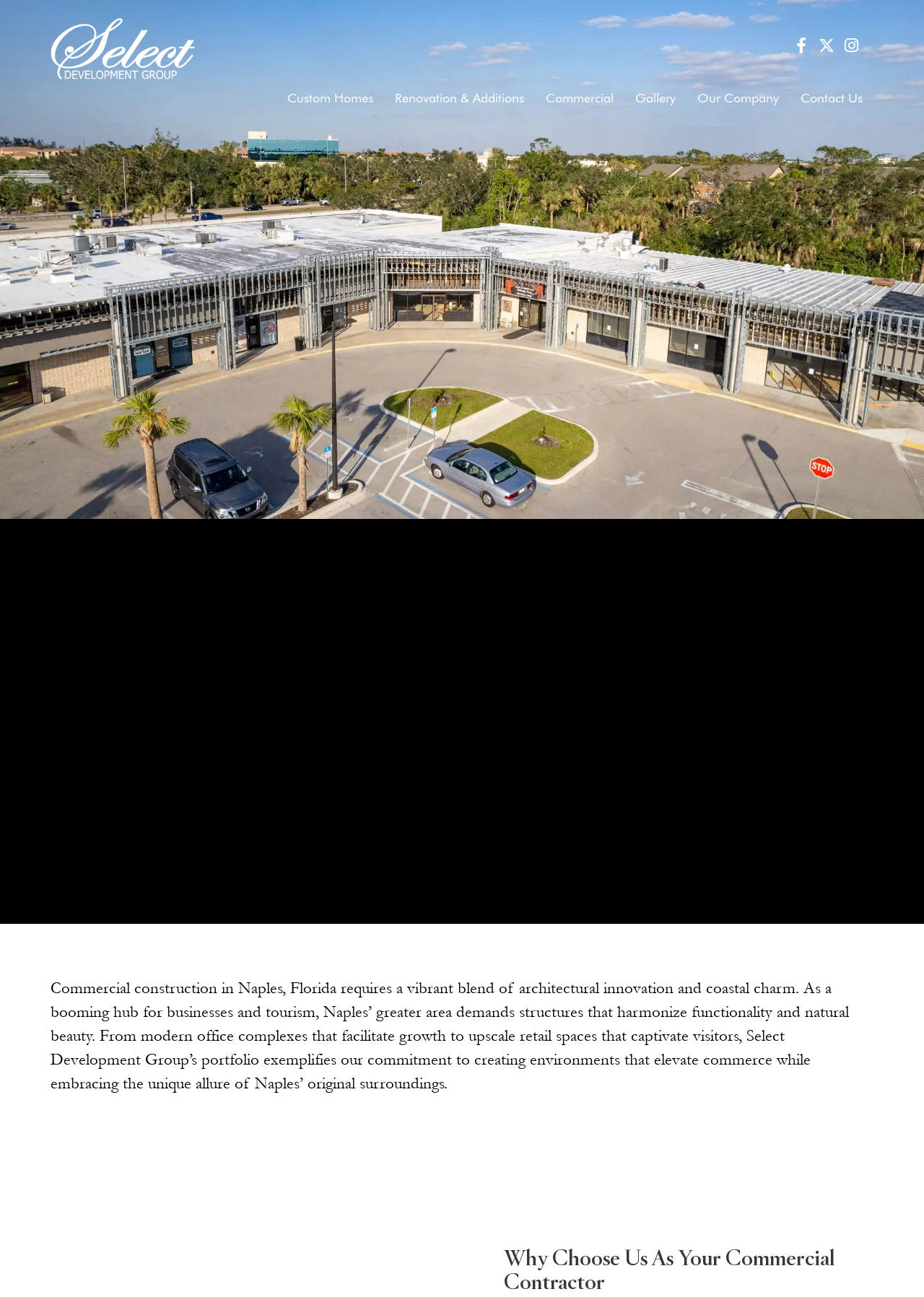Please answer the following question using a single word or phrase: What is the tone of the webpage's description of Select Development Group's commercial construction projects?

Professional and descriptive